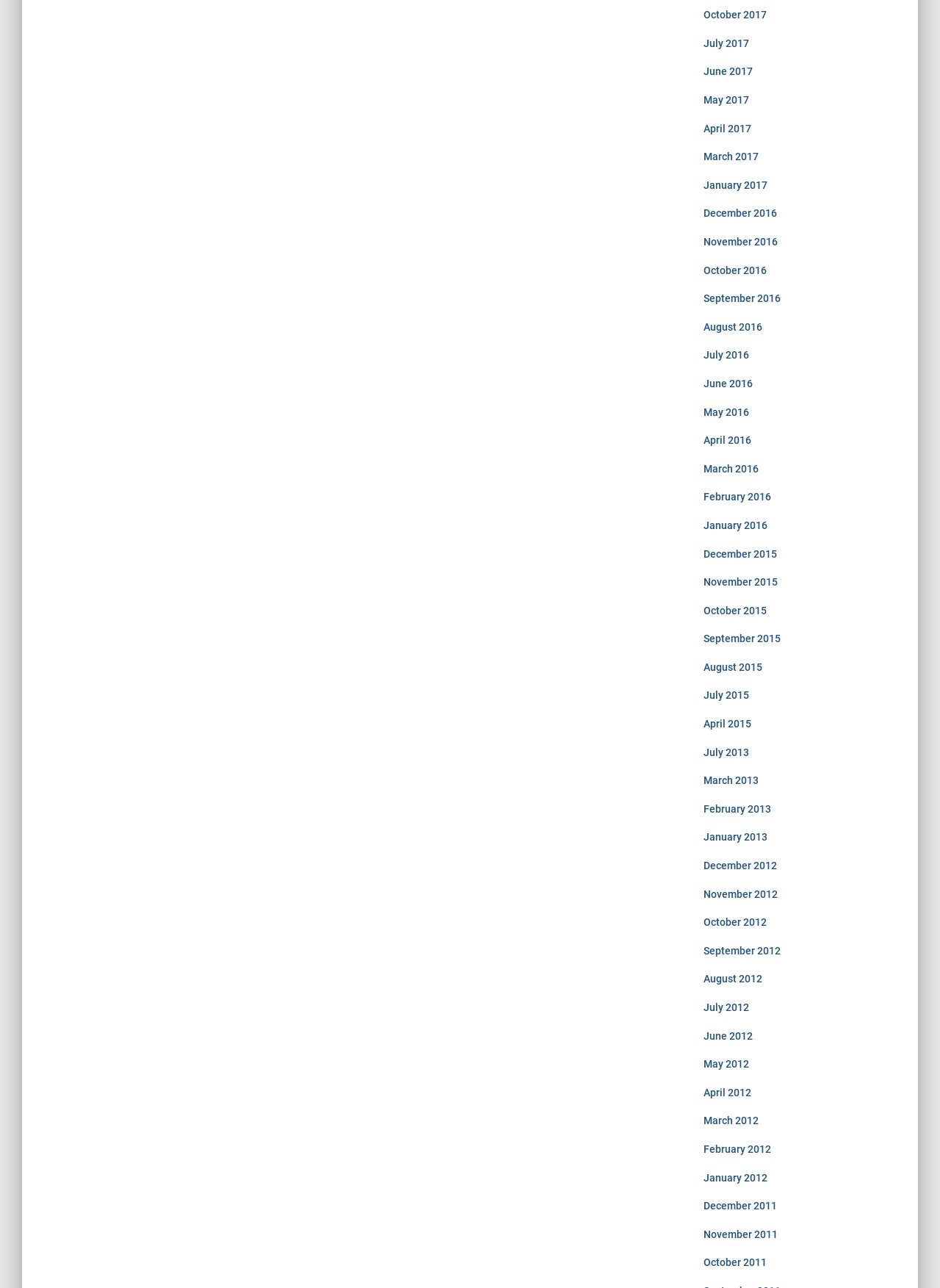How many months are listed in 2016?
Using the information from the image, provide a comprehensive answer to the question.

I counted the number of links with '2016' in their text and found that there are 12 months listed in 2016.